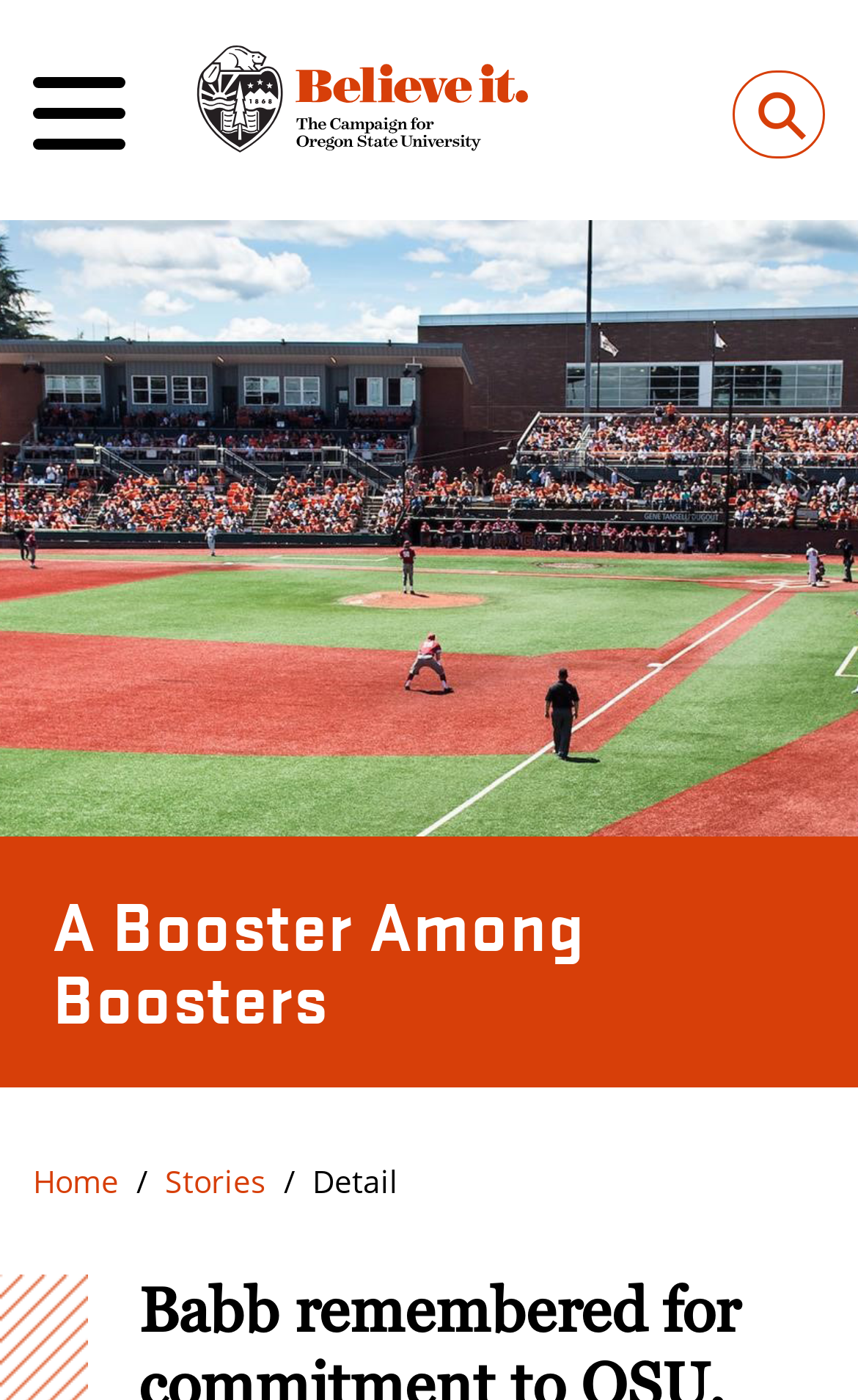Please give a concise answer to this question using a single word or phrase: 
How many navigation links are there?

3